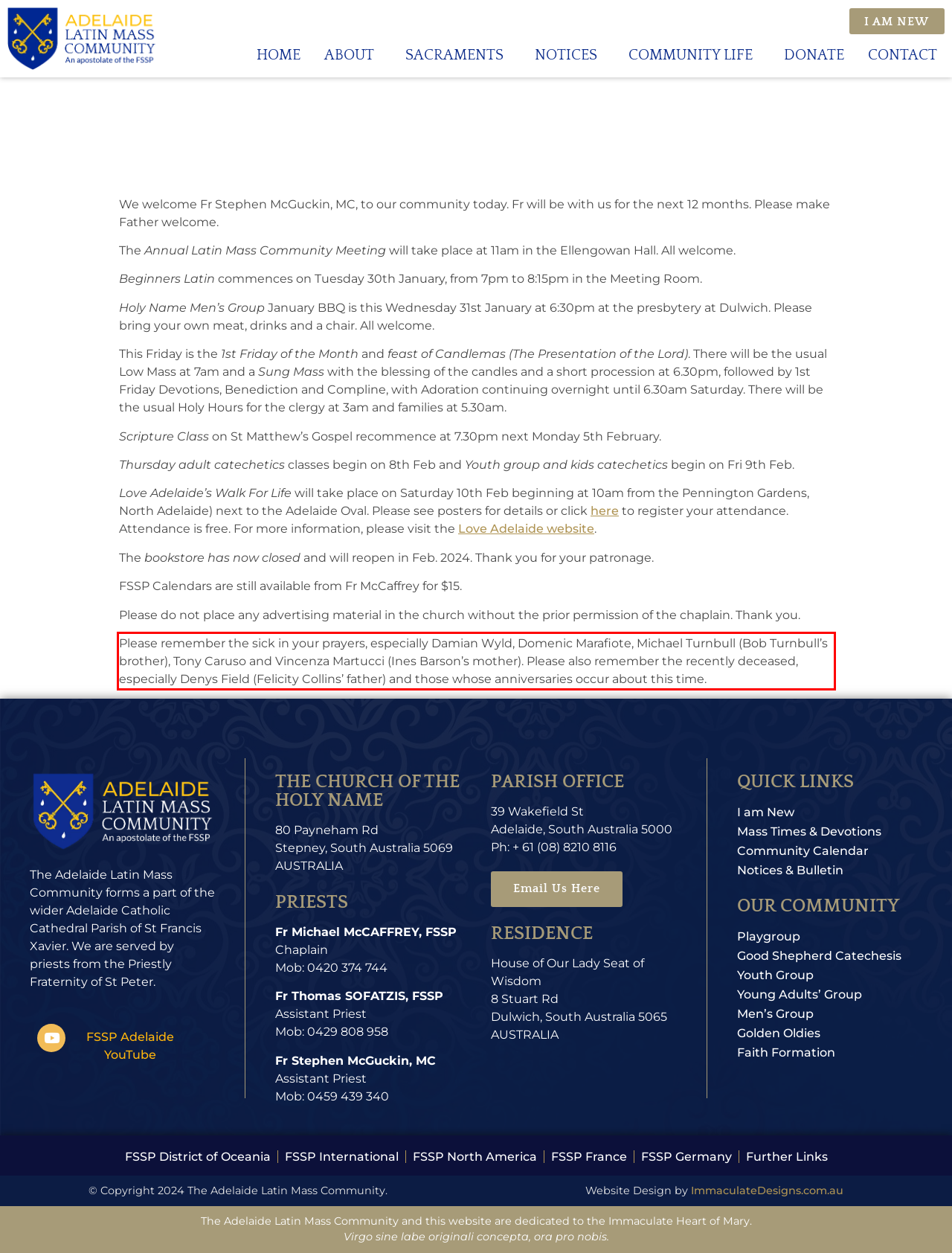Given a screenshot of a webpage containing a red bounding box, perform OCR on the text within this red bounding box and provide the text content.

Please remember the sick in your prayers, especially Damian Wyld, Domenic Marafiote, Michael Turnbull (Bob Turnbull’s brother), Tony Caruso and Vincenza Martucci (Ines Barson’s mother). Please also remember the recently deceased, especially Denys Field (Felicity Collins’ father) and those whose anniversaries occur about this time.